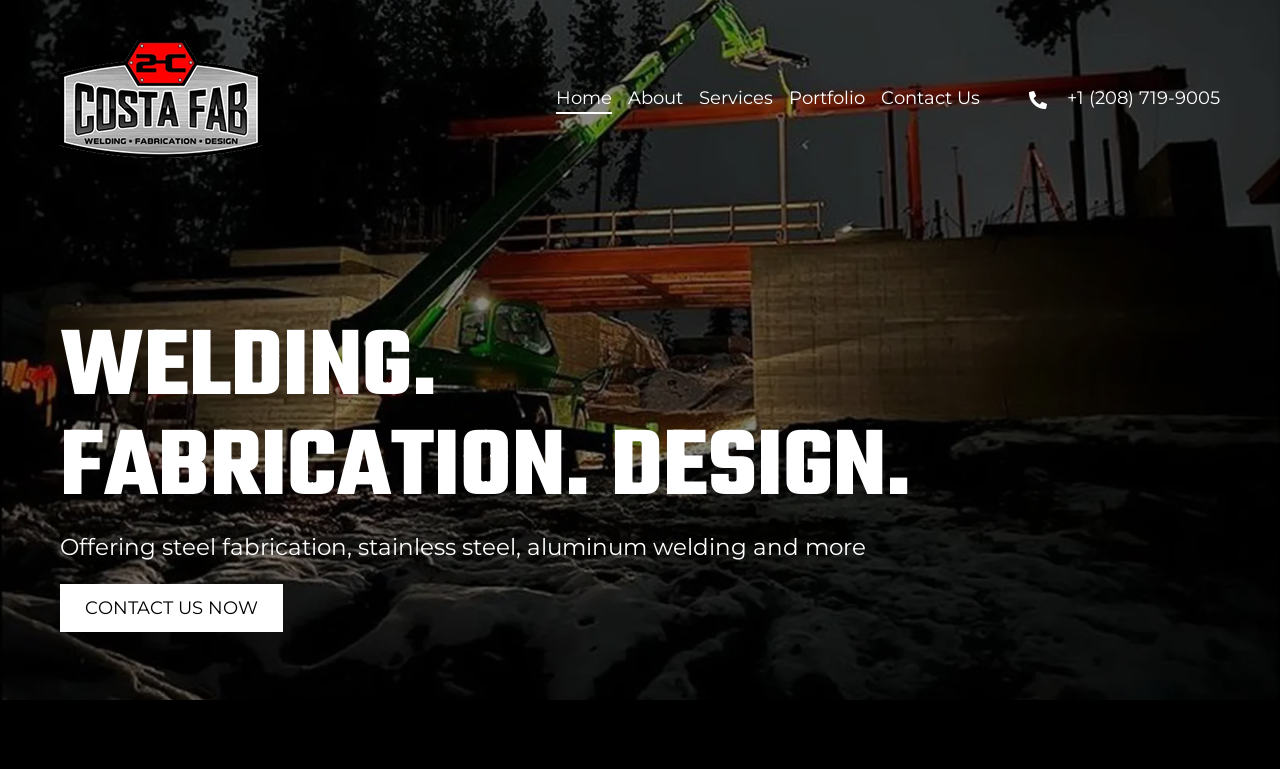Can you find and provide the title of the webpage?

STEEL FABRICATORS IN THE PACIFIC NORTHWEST